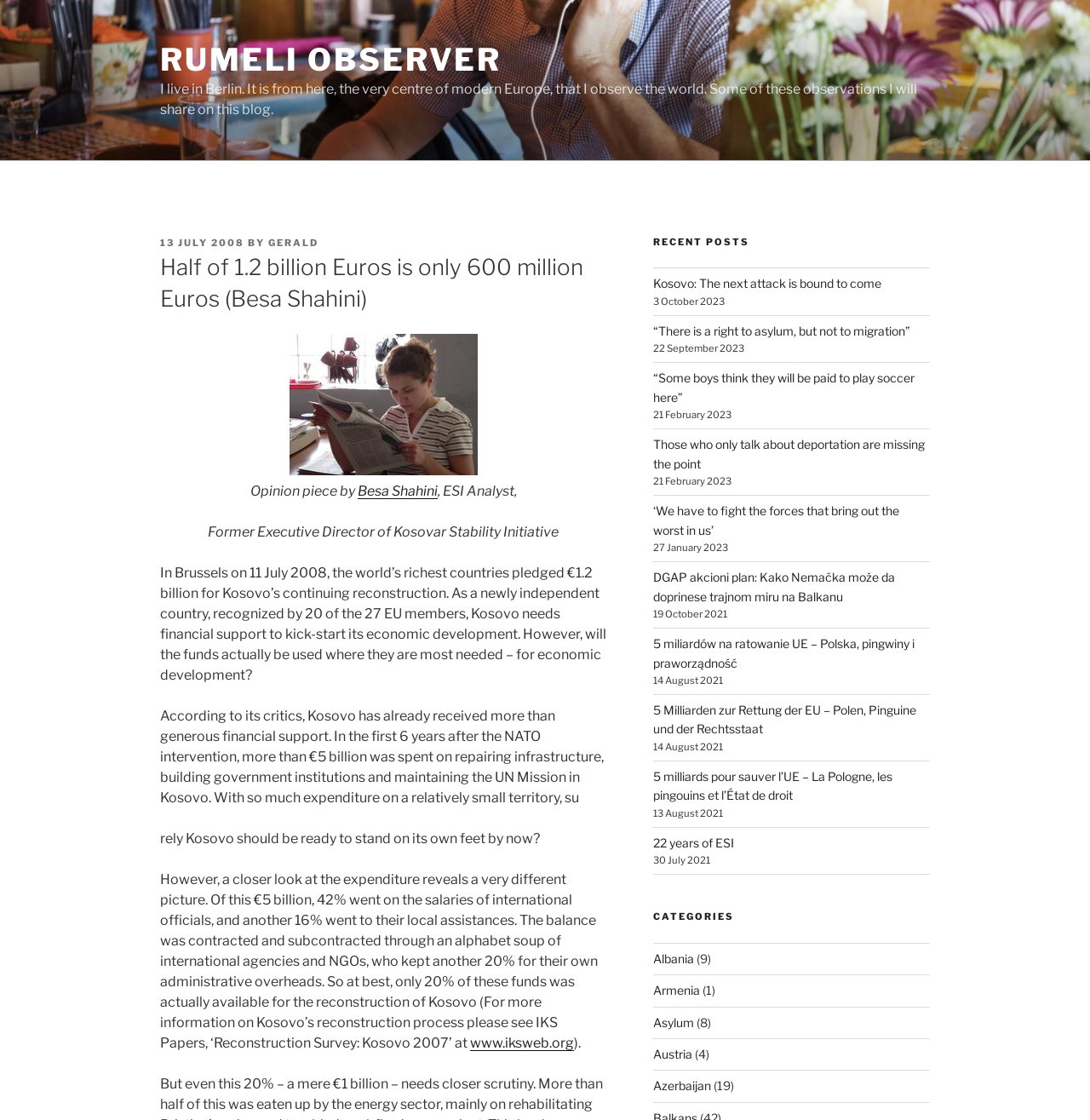Identify and provide the bounding box for the element described by: "13 July 200828 August 2008".

[0.147, 0.211, 0.224, 0.222]